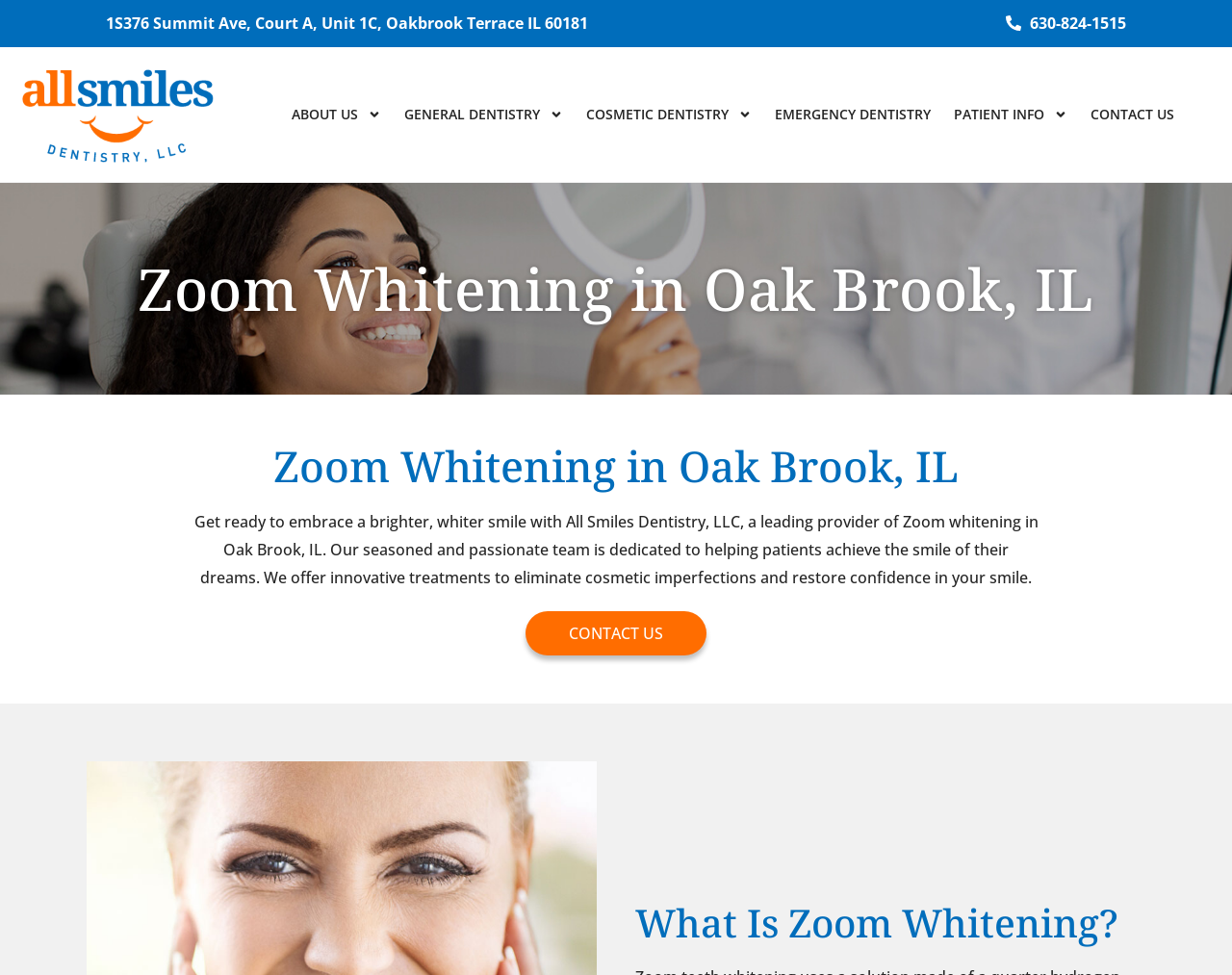Can you give a comprehensive explanation to the question given the content of the image?
What type of dentistry services does All Smiles Dentistry, LLC offer?

I found the types of dentistry services by looking at the link elements with the text 'GENERAL DENTISTRY', 'COSMETIC DENTISTRY', and 'EMERGENCY DENTISTRY' which are located at the top of the webpage.